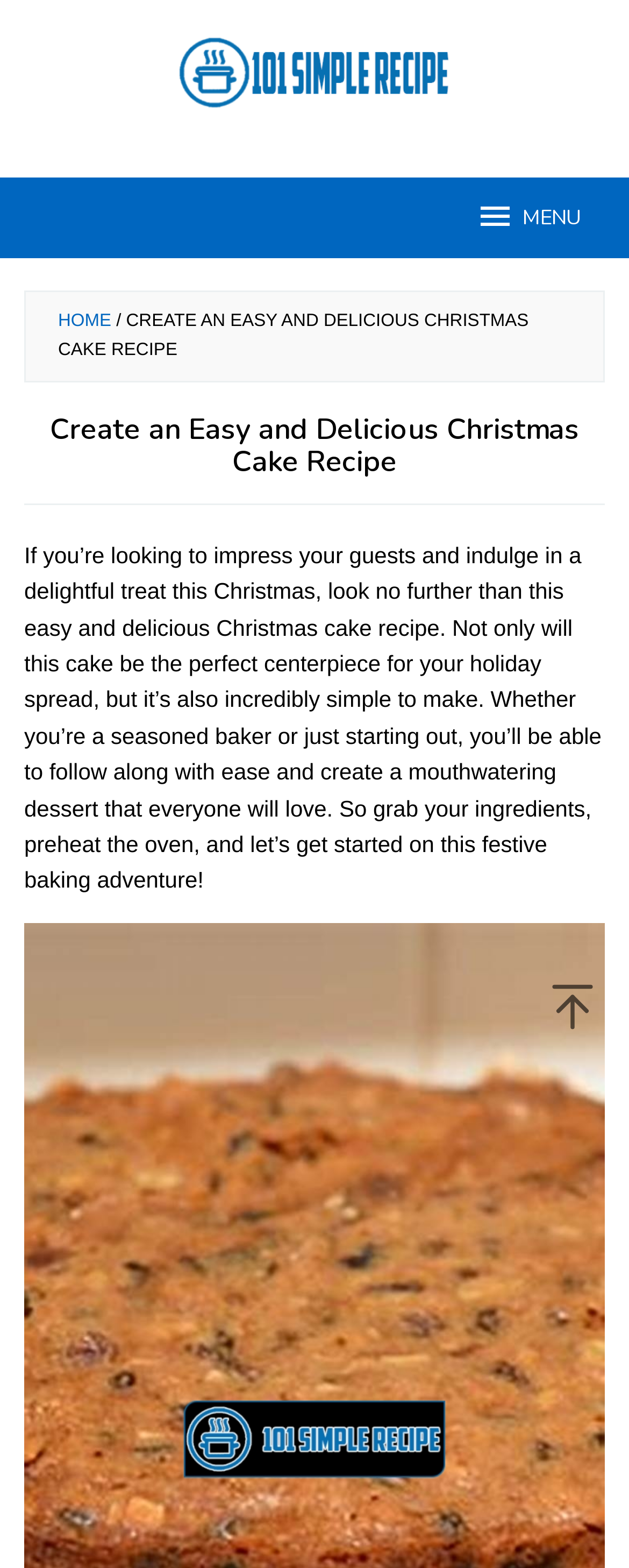What is the position of the 'MENU' link?
Please provide a detailed and comprehensive answer to the question.

I determined the answer by analyzing the bounding box coordinates of the 'MENU' link element, which has a y1 value of 0.113 and an x1 value of 0.756, indicating that it is located at the top right of the webpage.